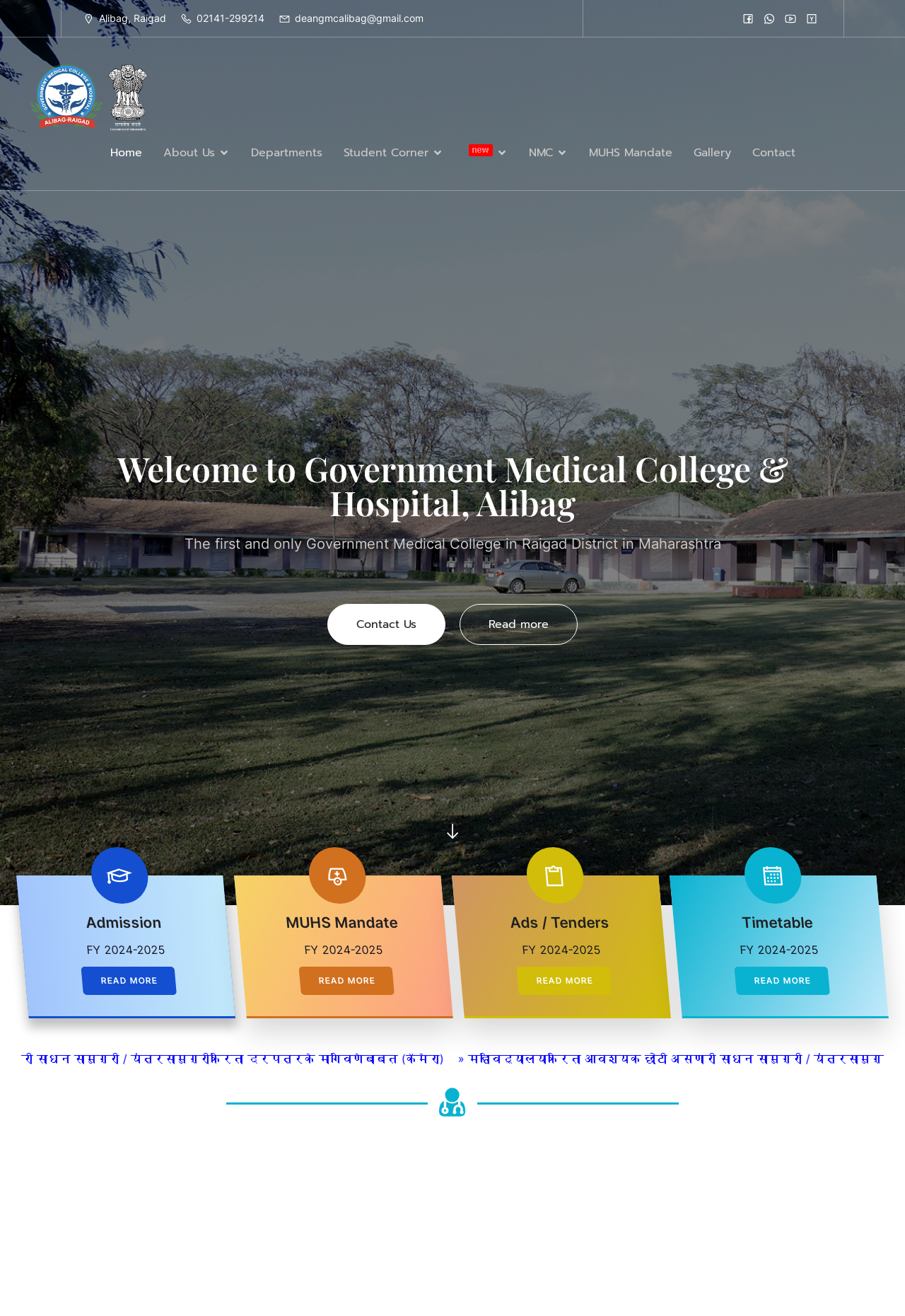How many social links are available on the webpage?
Could you give a comprehensive explanation in response to this question?

The social links are located at the top of the webpage, and there are five of them, each represented by an image element with a generic label 'Social link:'.